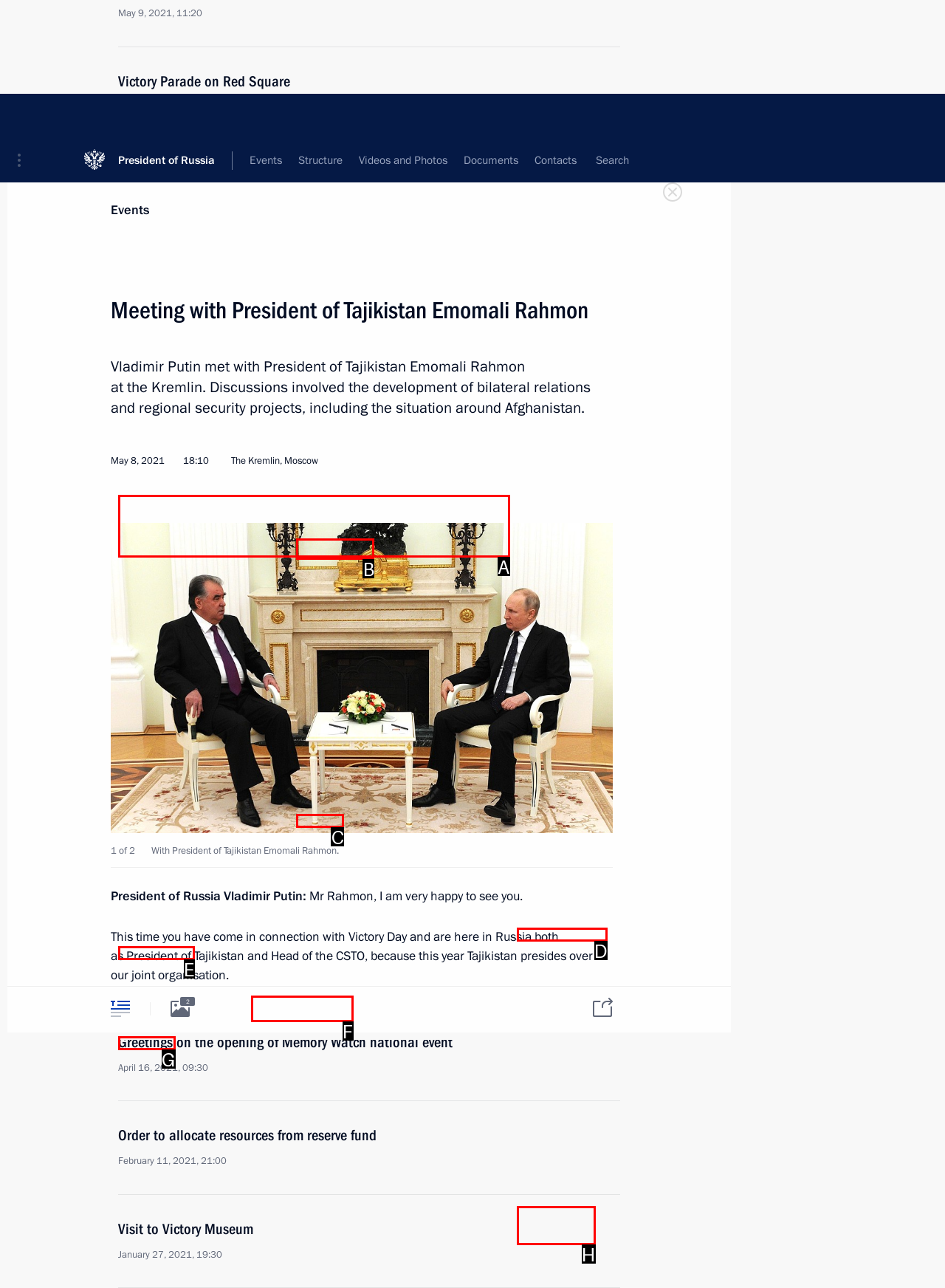Refer to the element description: Vladimir Putin’s Personal Website and identify the matching HTML element. State your answer with the appropriate letter.

F